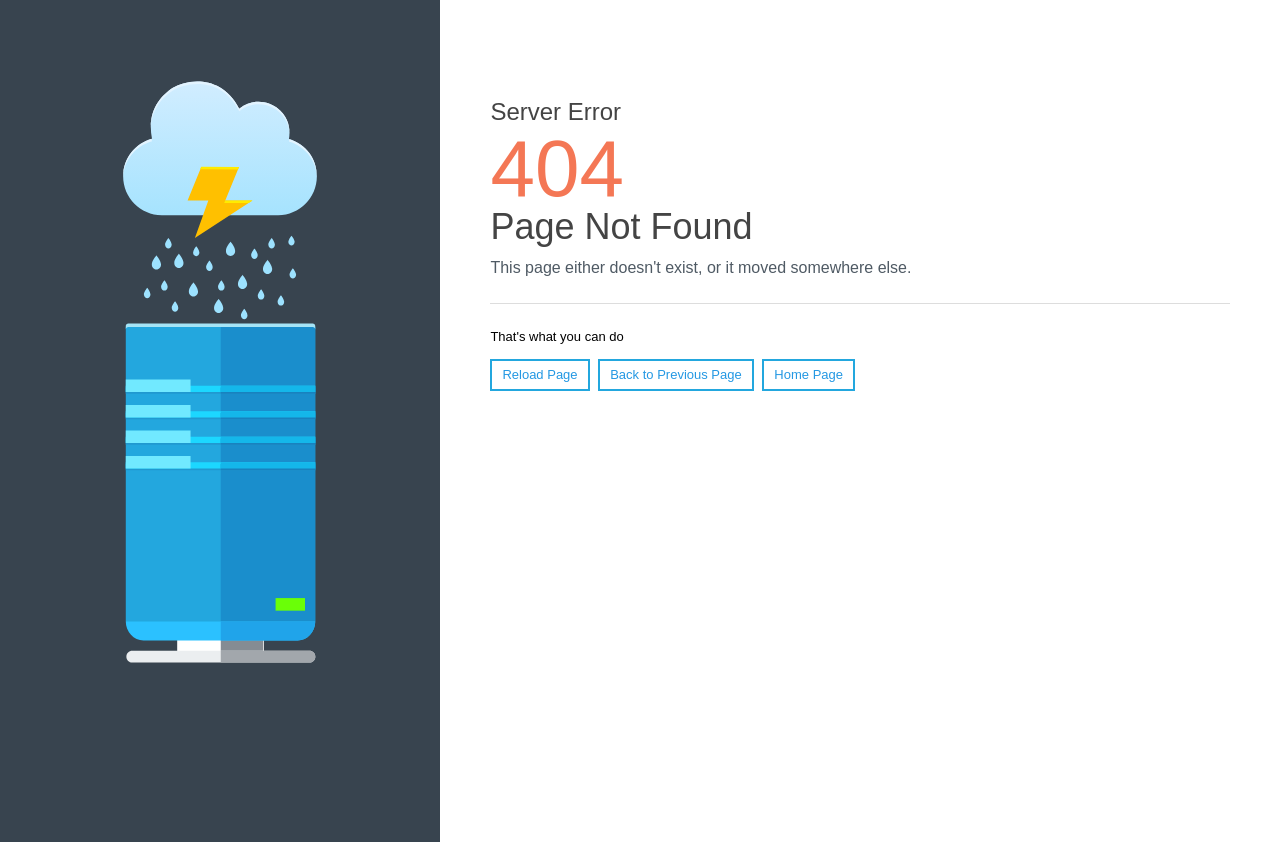Using the format (top-left x, top-left y, bottom-right x, bottom-right y), and given the element description, identify the bounding box coordinates within the screenshot: Reload Page

[0.383, 0.426, 0.461, 0.464]